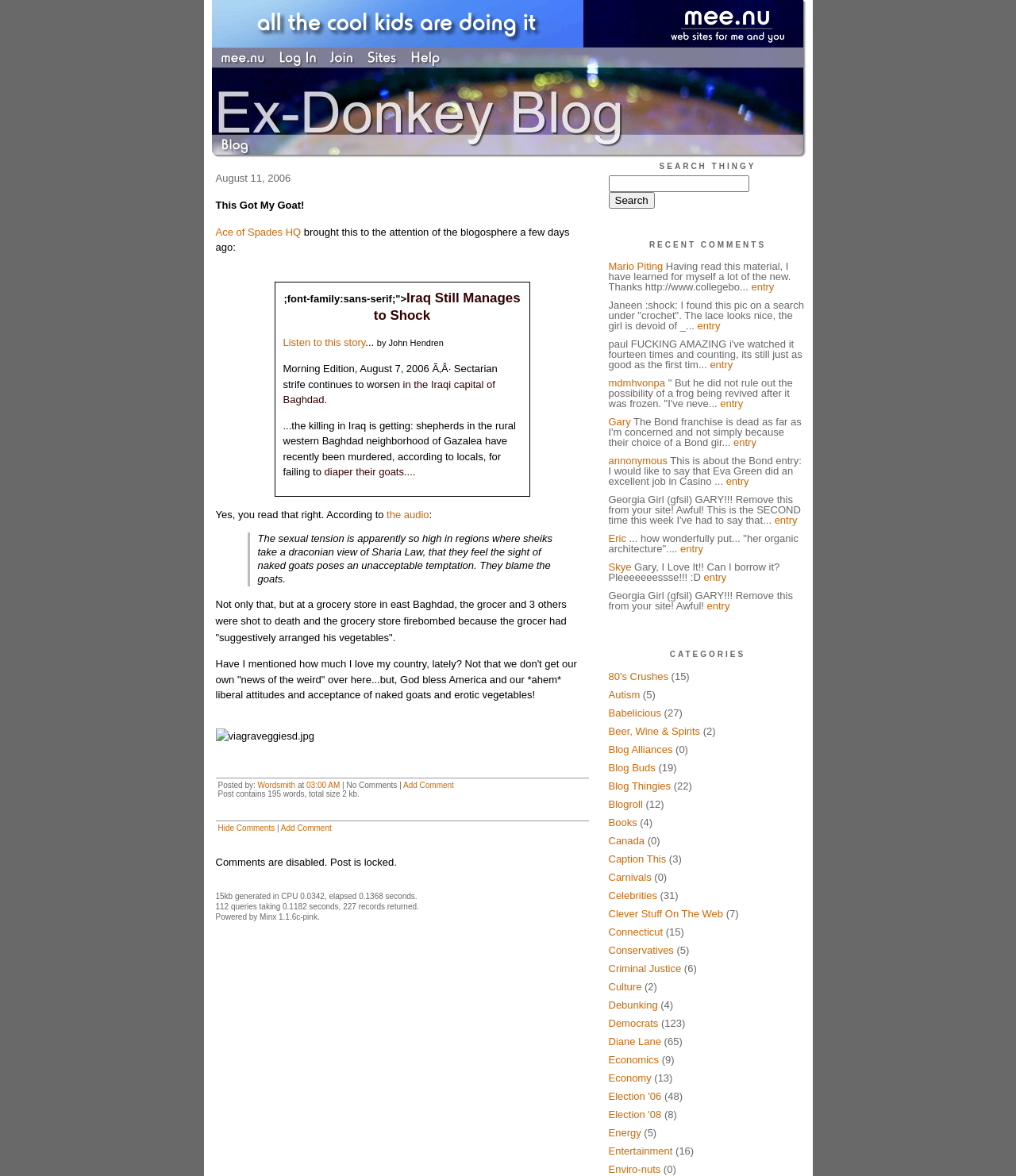Please respond in a single word or phrase: 
How many comments are there on the blog post?

0